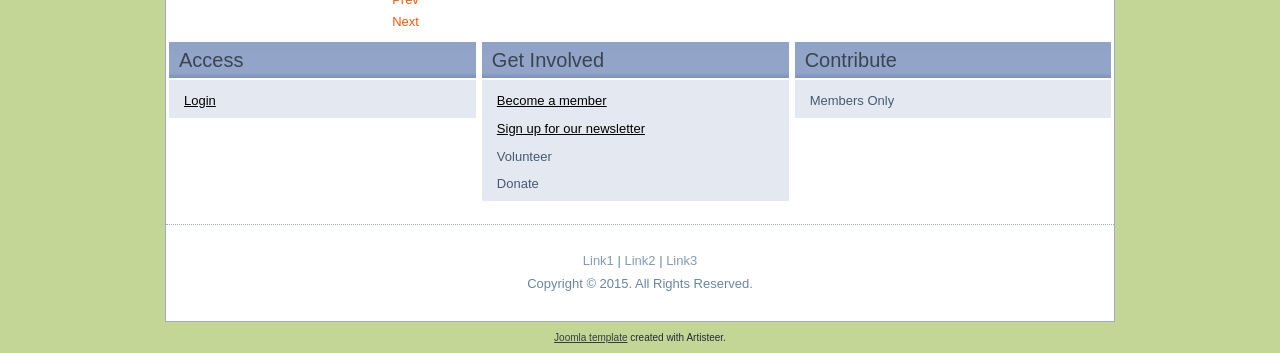What is the copyright year?
Look at the image and provide a detailed response to the question.

I found the copyright information at the bottom of the page, which states 'Copyright © 2015. All Rights Reserved'. The copyright year is 2015.